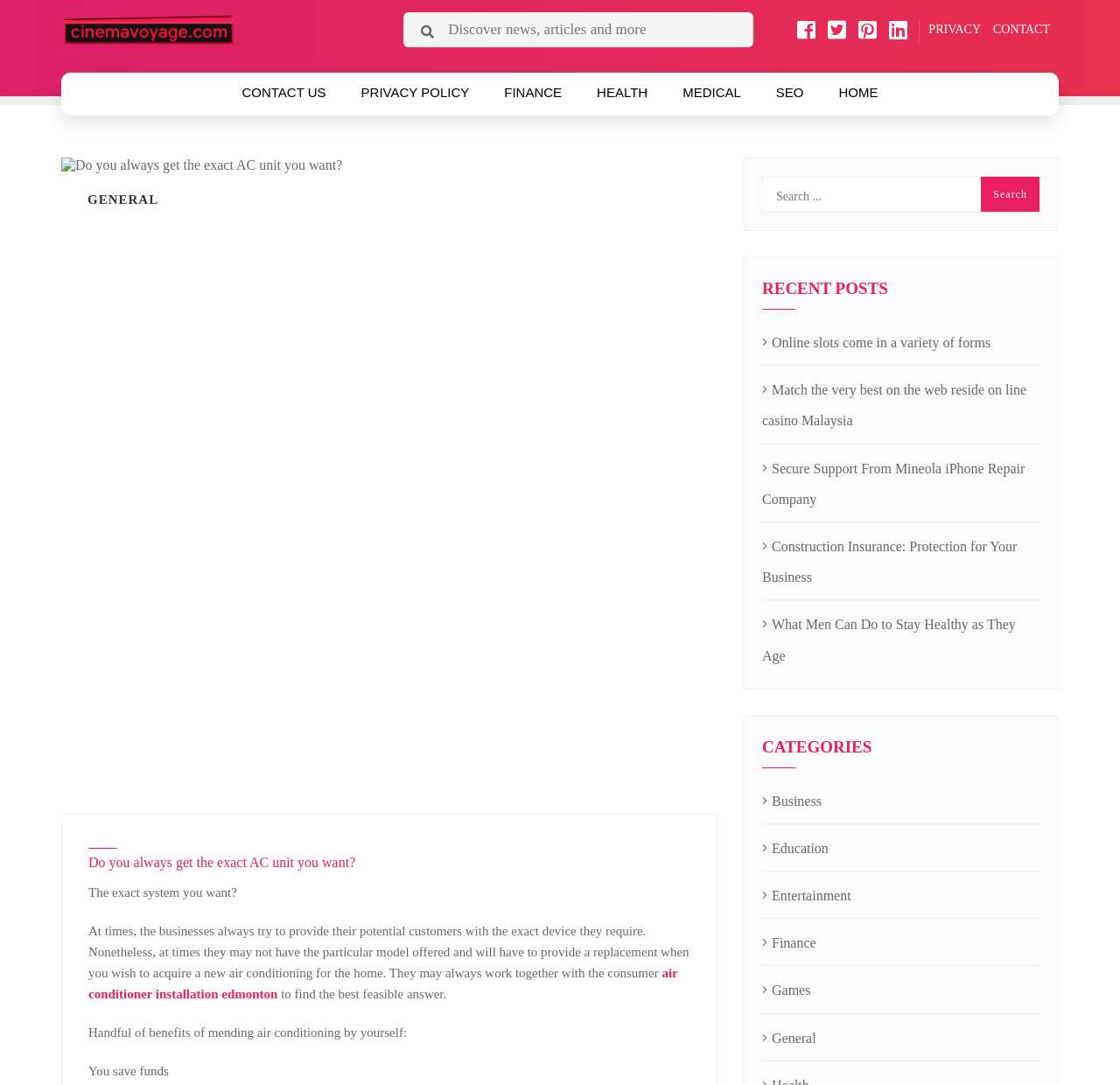Reply to the question below using a single word or brief phrase:
What are the categories listed on the webpage?

Business, Education, Entertainment, Finance, Games, General